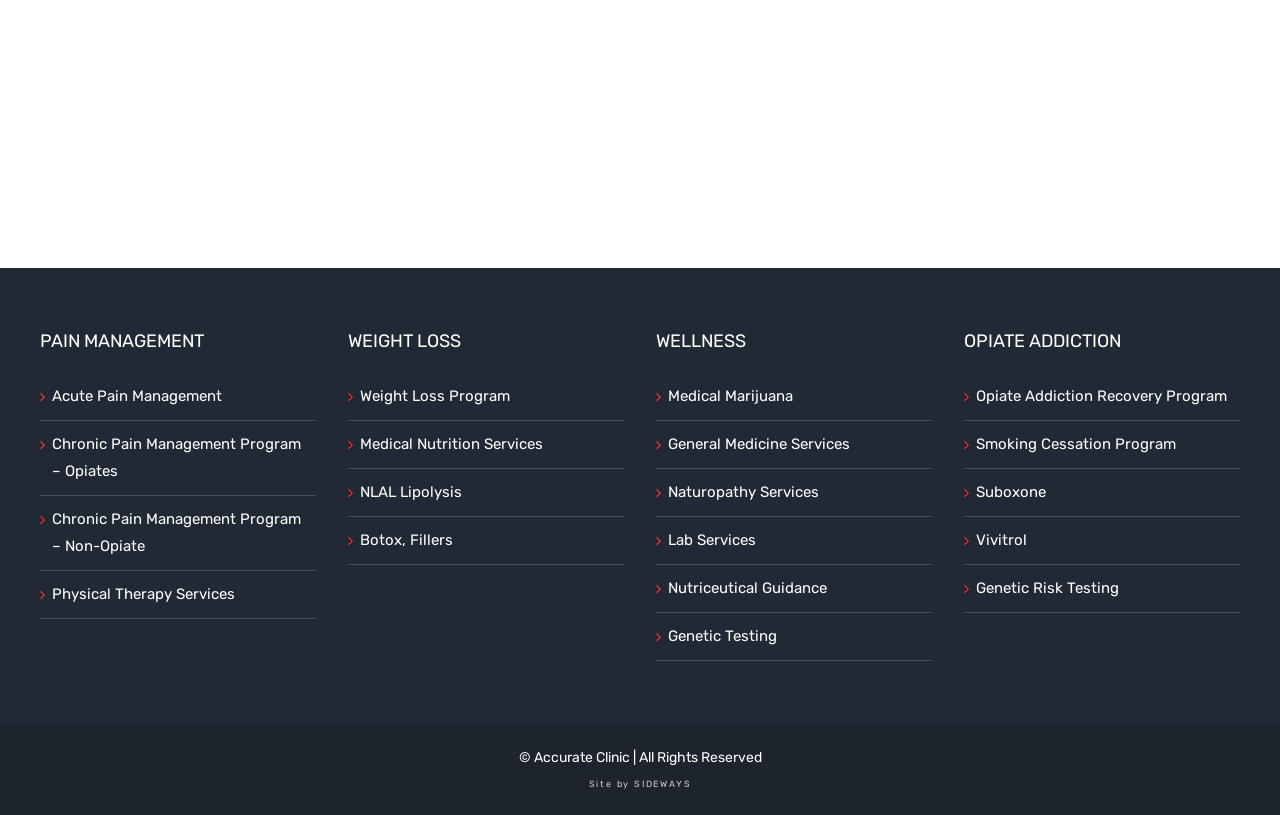Please specify the bounding box coordinates of the element that should be clicked to execute the given instruction: 'Click on Acute Pain Management'. Ensure the coordinates are four float numbers between 0 and 1, expressed as [left, top, right, bottom].

[0.041, 0.47, 0.239, 0.503]